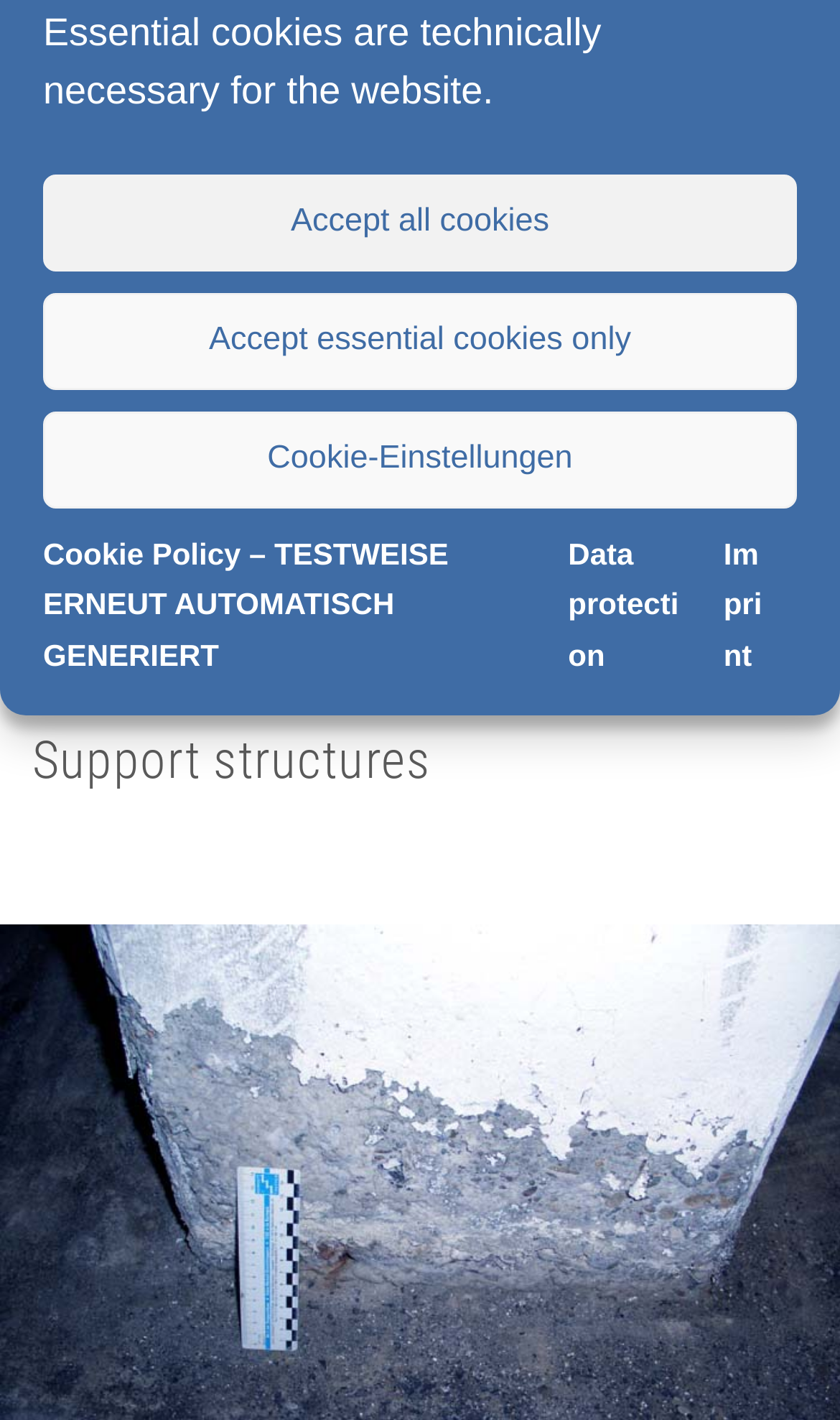Extract the bounding box coordinates for the UI element described by the text: "Imprint". The coordinates should be in the form of [left, top, right, bottom] with values between 0 and 1.

[0.861, 0.373, 0.949, 0.481]